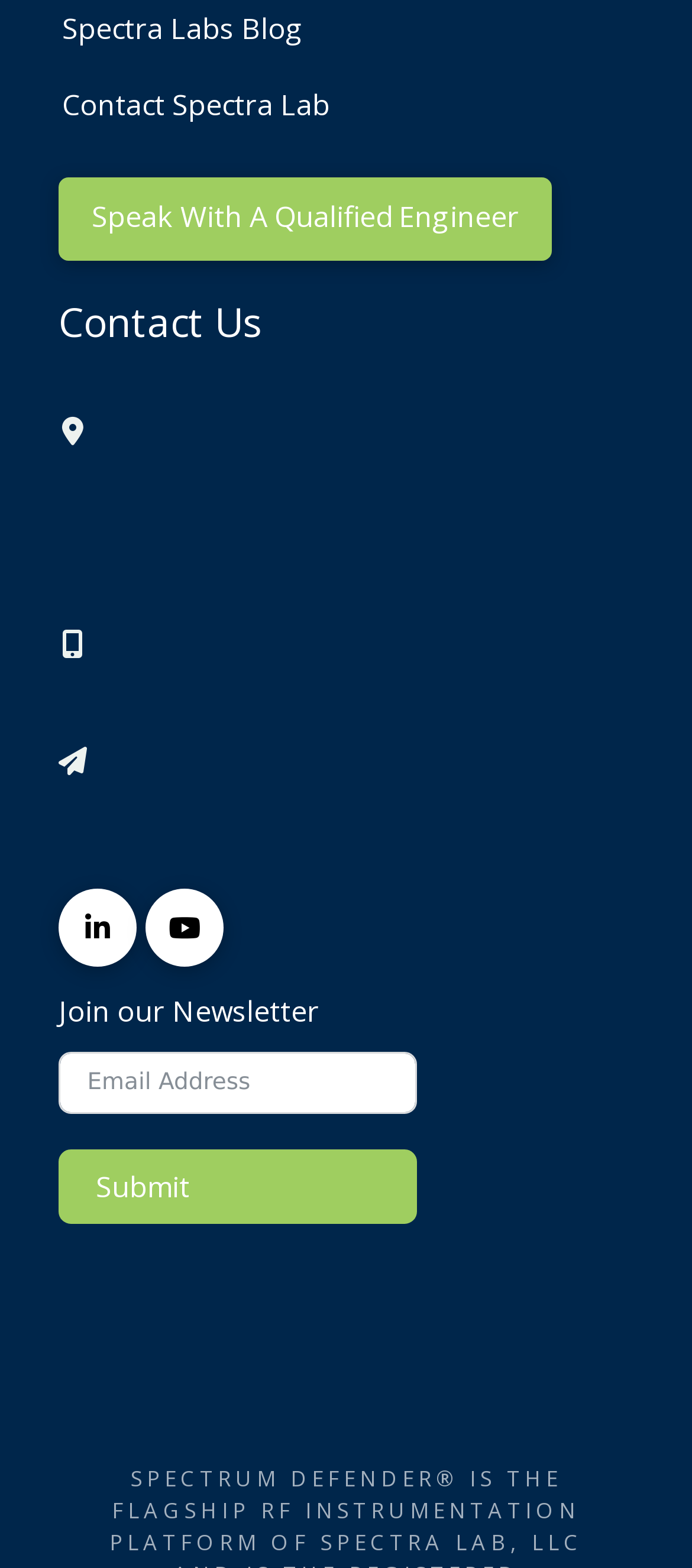Examine the image carefully and respond to the question with a detailed answer: 
What is the company name?

The company name can be found in the address section, which is located in the middle of the webpage. The text 'Spectra Lab, LLC' is a static text element with a bounding box of [0.159, 0.302, 0.479, 0.327].